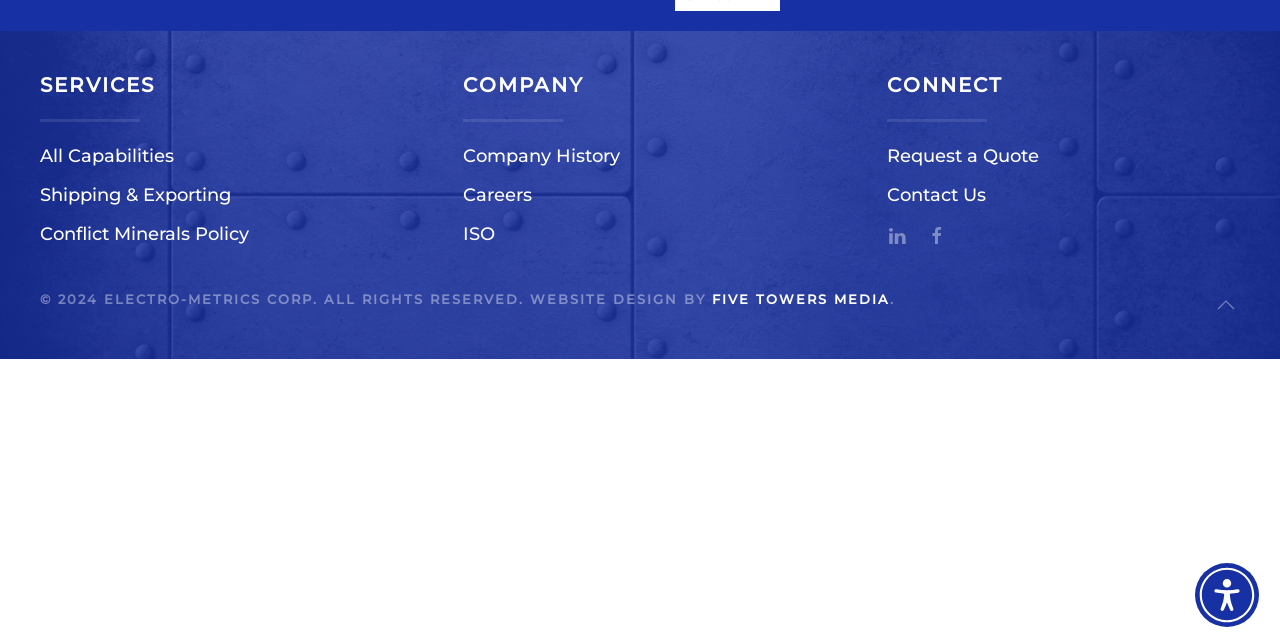Based on the description "Shipping & Exporting", find the bounding box of the specified UI element.

[0.031, 0.283, 0.307, 0.329]